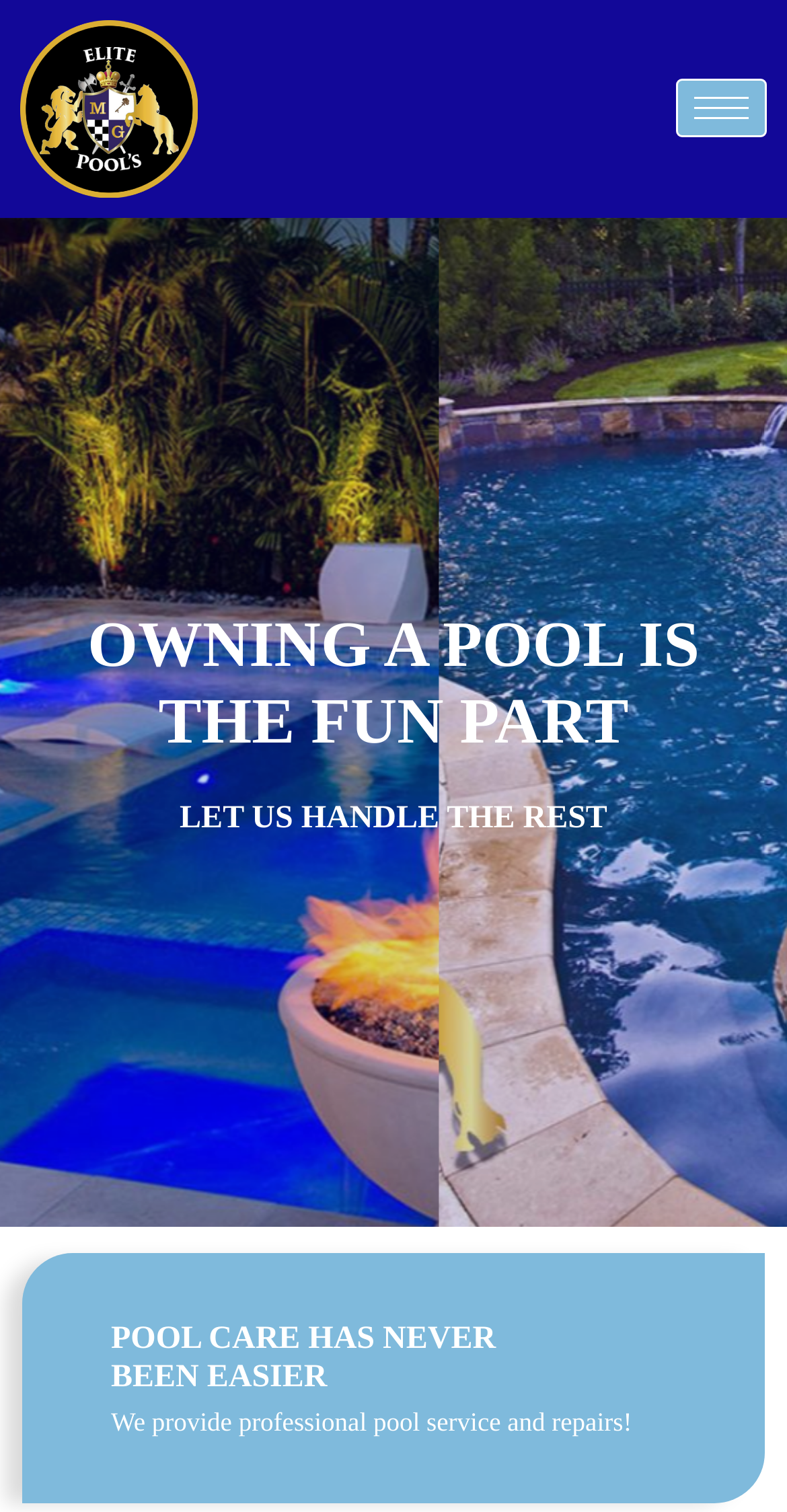Is the company promoting a specific benefit of their service?
From the details in the image, answer the question comprehensively.

The heading 'POOL CARE HAS NEVER BEEN EASIER' suggests that the company is promoting the benefit of convenience and ease of use for their pool care services.